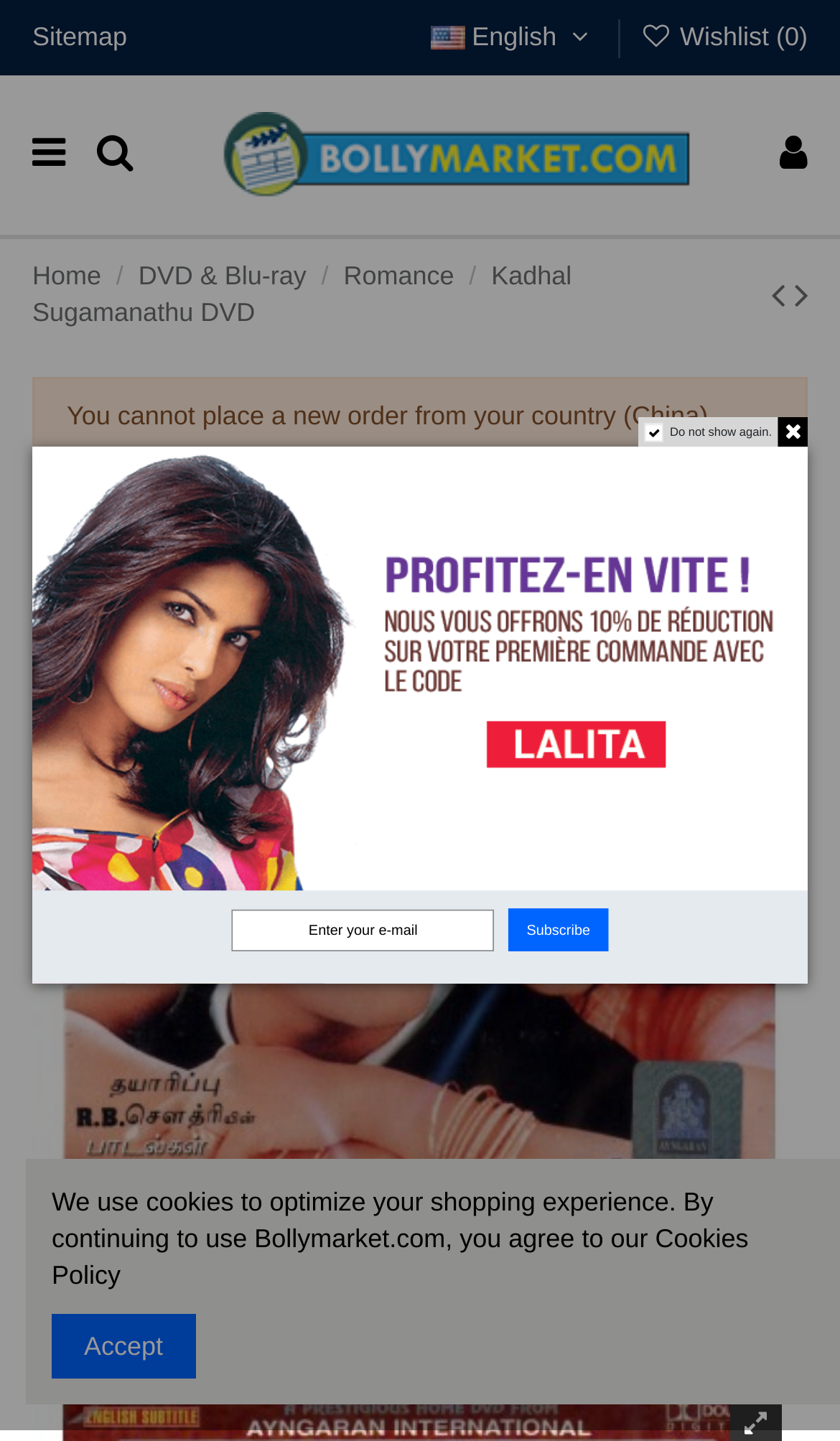What is the purpose of the textbox at the bottom of the webpage?
Look at the image and respond with a one-word or short phrase answer.

Enter your e-mail